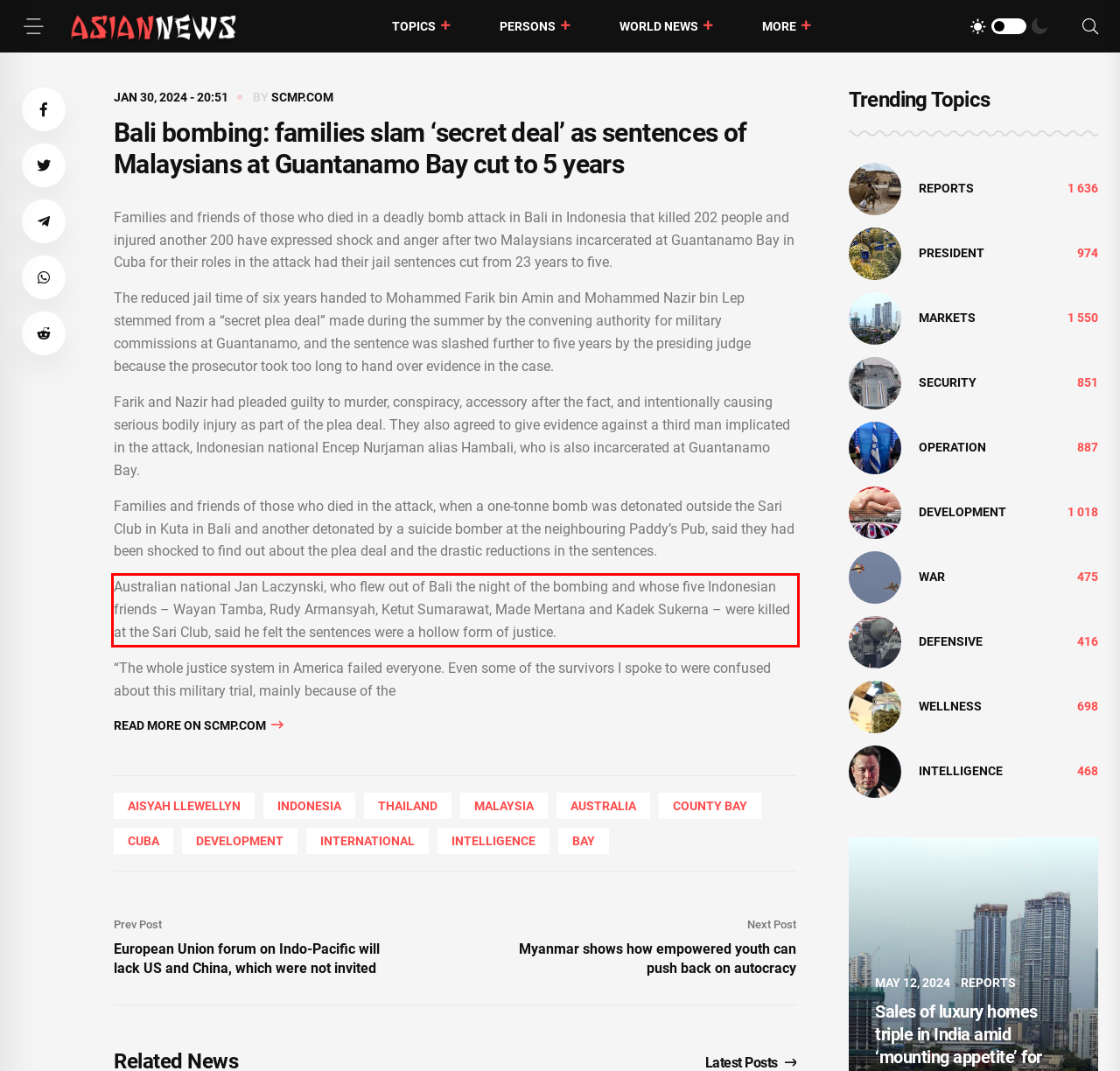There is a UI element on the webpage screenshot marked by a red bounding box. Extract and generate the text content from within this red box.

Australian national Jan Laczynski, who flew out of Bali the night of the bombing and whose five Indonesian friends – Wayan Tamba, Rudy Armansyah, Ketut Sumarawat, Made Mertana and Kadek Sukerna – were killed at the Sari Club, said he felt the sentences were a hollow form of justice.